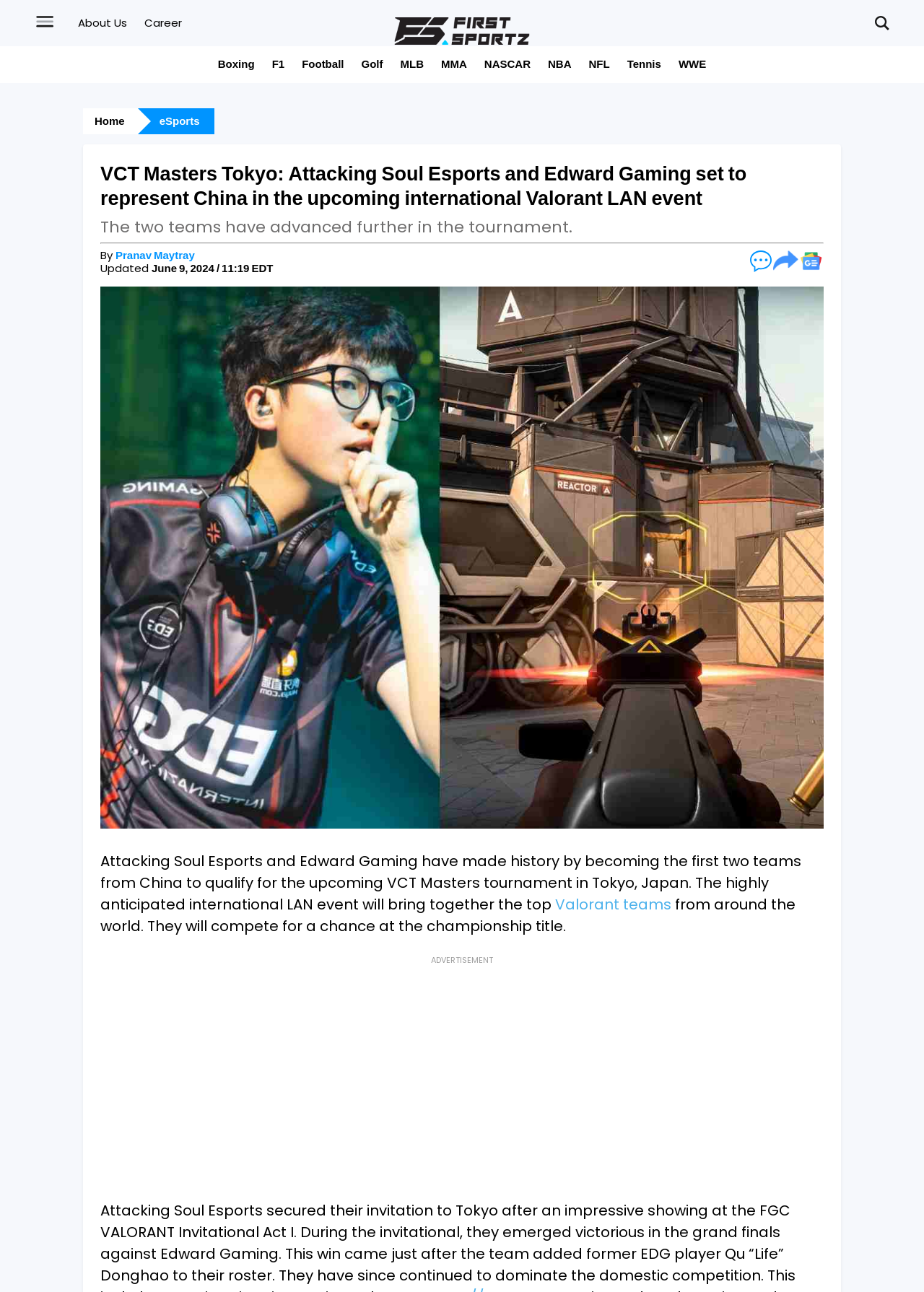Offer an in-depth caption of the entire webpage.

The webpage appears to be a news article about the VCT Masters tournament in Tokyo, specifically focusing on the progress of Attacking Soul Esports and Edward Gaming, two teams from China. 

At the top left of the page, there is a small image, followed by a row of links, including "About Us", "Career", and "FirstSportz logo", which is also an image. On the right side of the top section, there is another image. 

Below this top section, there is a horizontal row of links to various sports categories, such as "Boxing", "F1", "Football", and others. 

The main content of the article begins with a heading that summarizes the topic, followed by a brief paragraph of text. The author's name, "Pranav Maytray", is mentioned, along with the date and time of the update, "June 9, 2024 / 11:19 EDT". 

There are three images on the right side of the article, including one labeled "Comments", another unlabeled image, and an image for "Follow On Google News". 

The main article continues with a longer paragraph of text, which discusses the significance of Attacking Soul Esports and Edward Gaming qualifying for the VCT Masters tournament. There is a link to "Valorant teams" within the text. 

Finally, there is an advertisement section labeled "ADVERTISEMENT" near the bottom of the page.